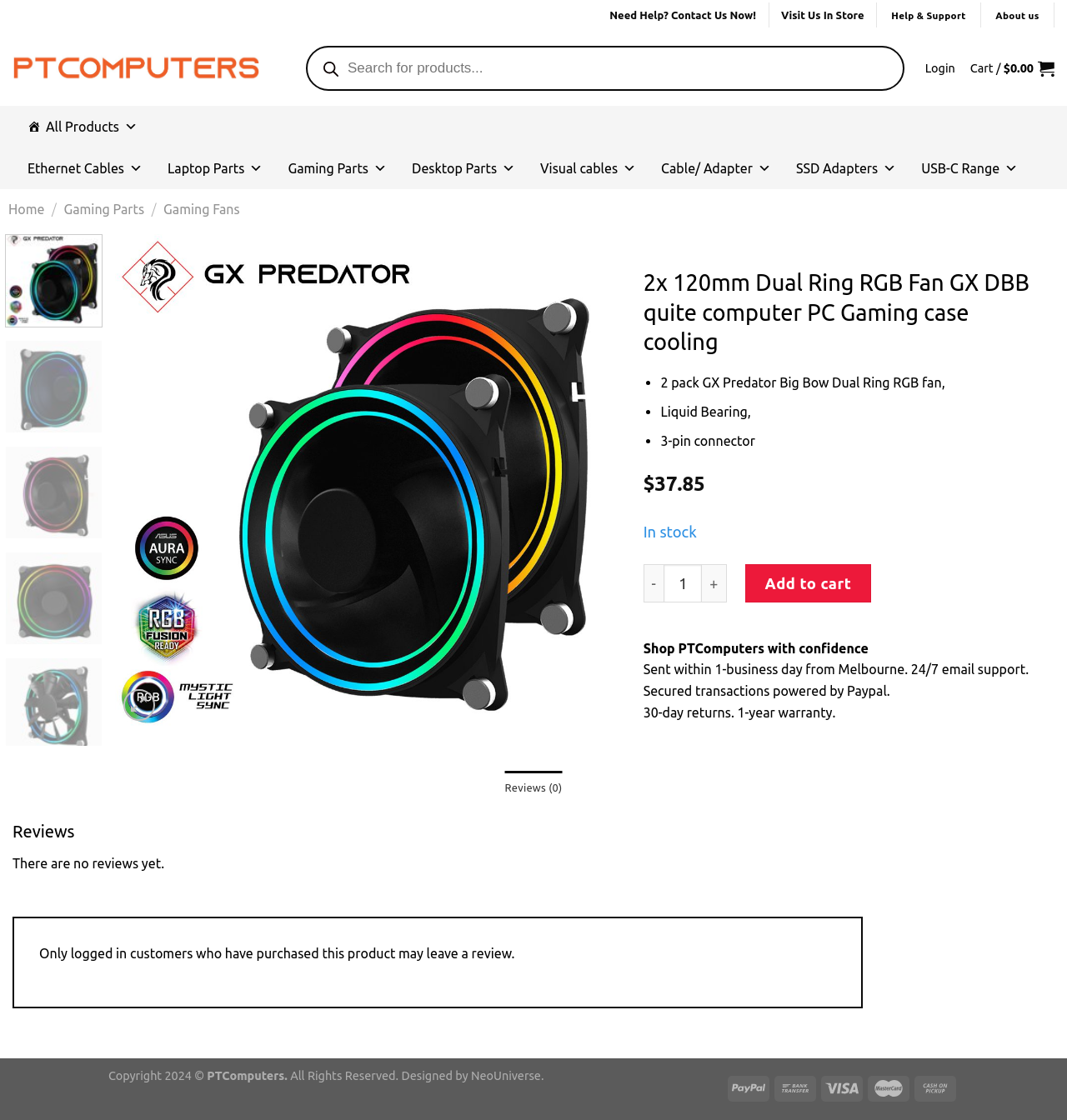Identify the bounding box coordinates of the section to be clicked to complete the task described by the following instruction: "View all products". The coordinates should be four float numbers between 0 and 1, formatted as [left, top, right, bottom].

[0.012, 0.094, 0.138, 0.132]